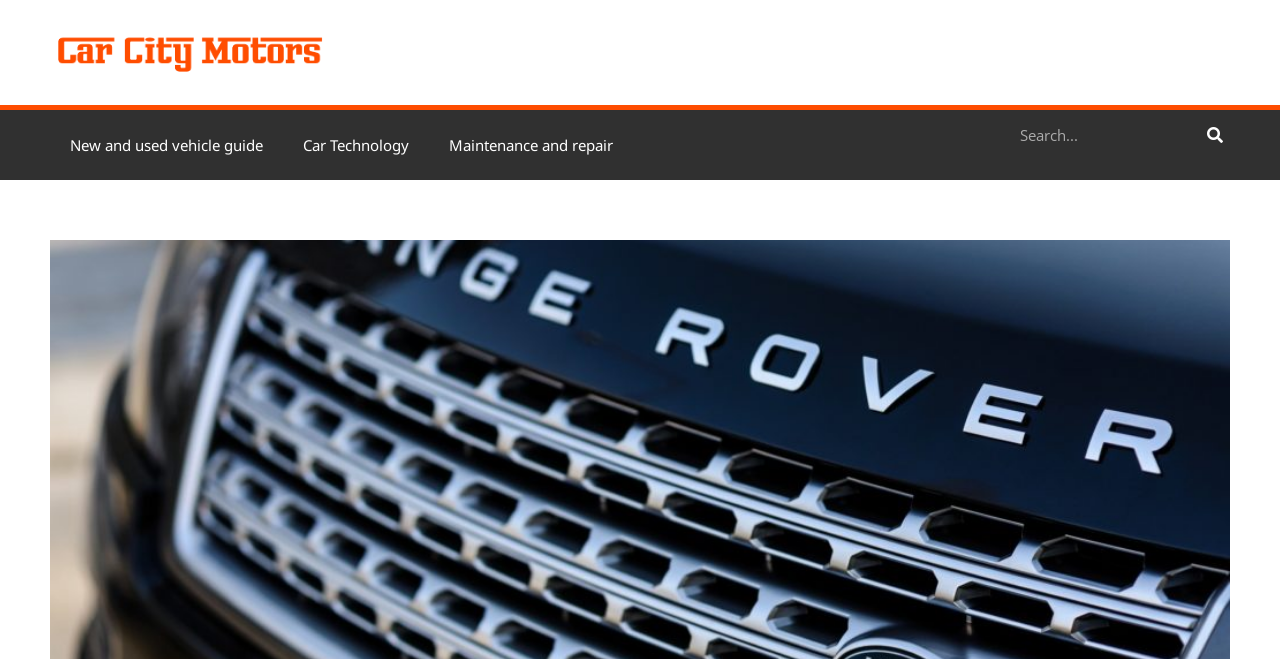Provide a thorough summary of the webpage.

The webpage is about the topic of Range Rovers and their expensiveness. At the top, there is a title "Why Are Range Rovers So Expensive? Because They’re Great". Below the title, there are four links in a row, from left to right, labeled as "", "New and used vehicle guide", "Car Technology", and "Maintenance and repair". 

On the right side of the page, near the top, there is a search bar with a search button next to it. The search bar has a label "Search" and a button with the same label.